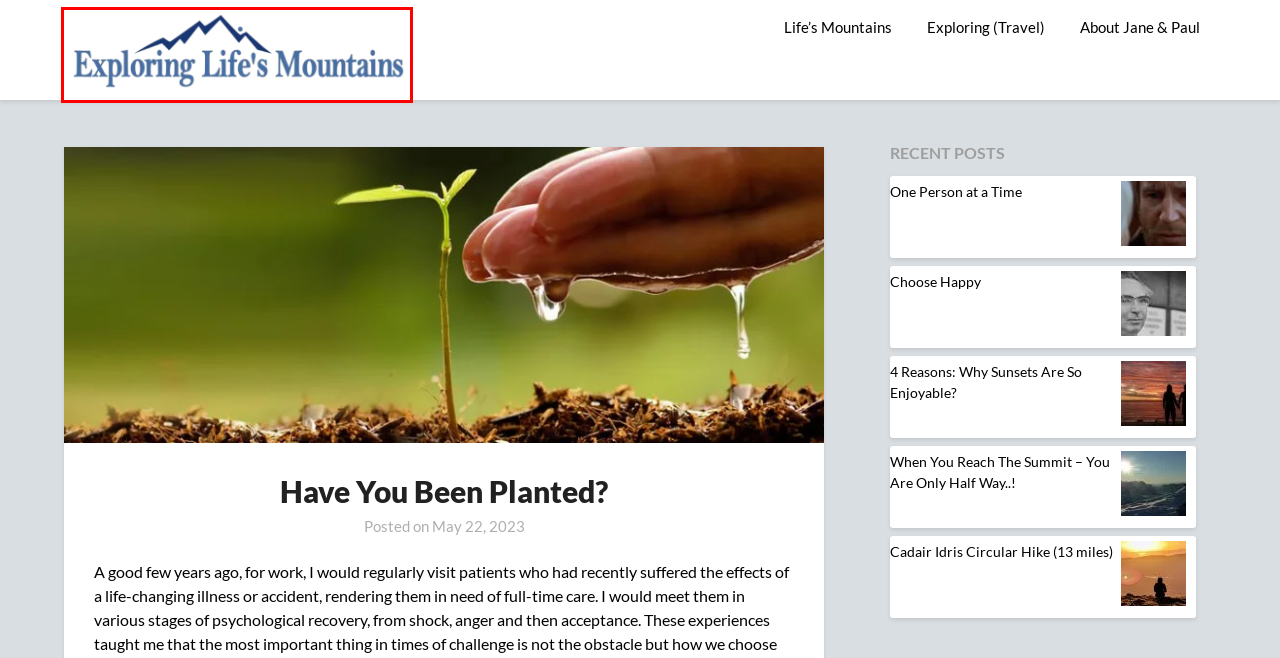You have a screenshot of a webpage with a red rectangle bounding box around an element. Identify the best matching webpage description for the new page that appears after clicking the element in the bounding box. The descriptions are:
A. Exploring (Travel) – Exploring Life's Mountains
B. 4 Reasons: Why Sunsets Are So Enjoyable? – Exploring Life's Mountains
C. Meet Jane & Paul – Exploring Life's Mountains
D. One Person at a Time – Exploring Life's Mountains
E. Exploring Life's Mountains
F. Life’s Mountains – Exploring Life's Mountains
G. When You Reach The Summit – You Are Only Half Way..! – Exploring Life's Mountains
H. Cadair Idris Circular Hike (13 miles) – Exploring Life's Mountains

E